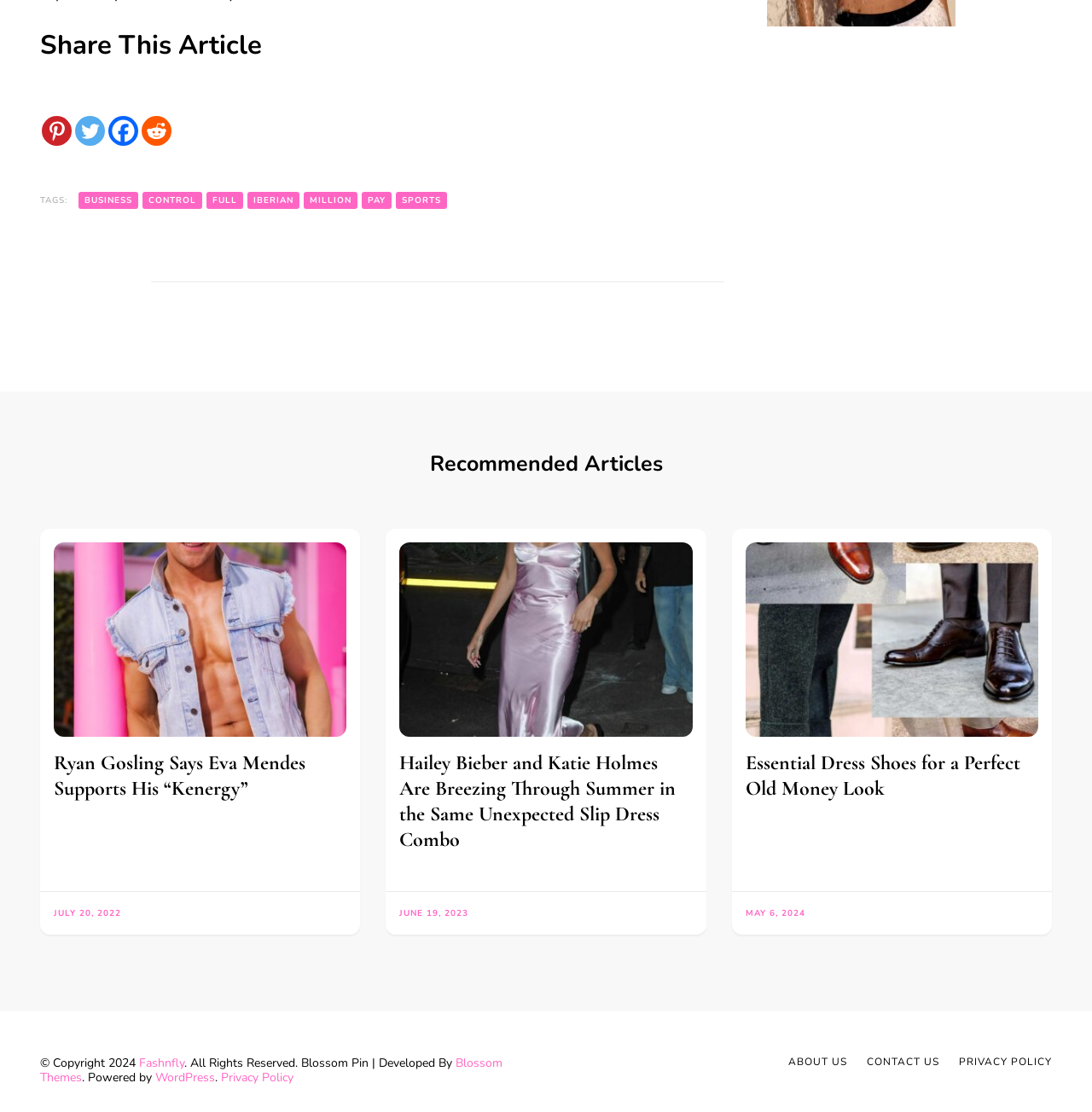Determine the bounding box coordinates of the element's region needed to click to follow the instruction: "Check the copyright information". Provide these coordinates as four float numbers between 0 and 1, formatted as [left, top, right, bottom].

[0.037, 0.949, 0.127, 0.963]